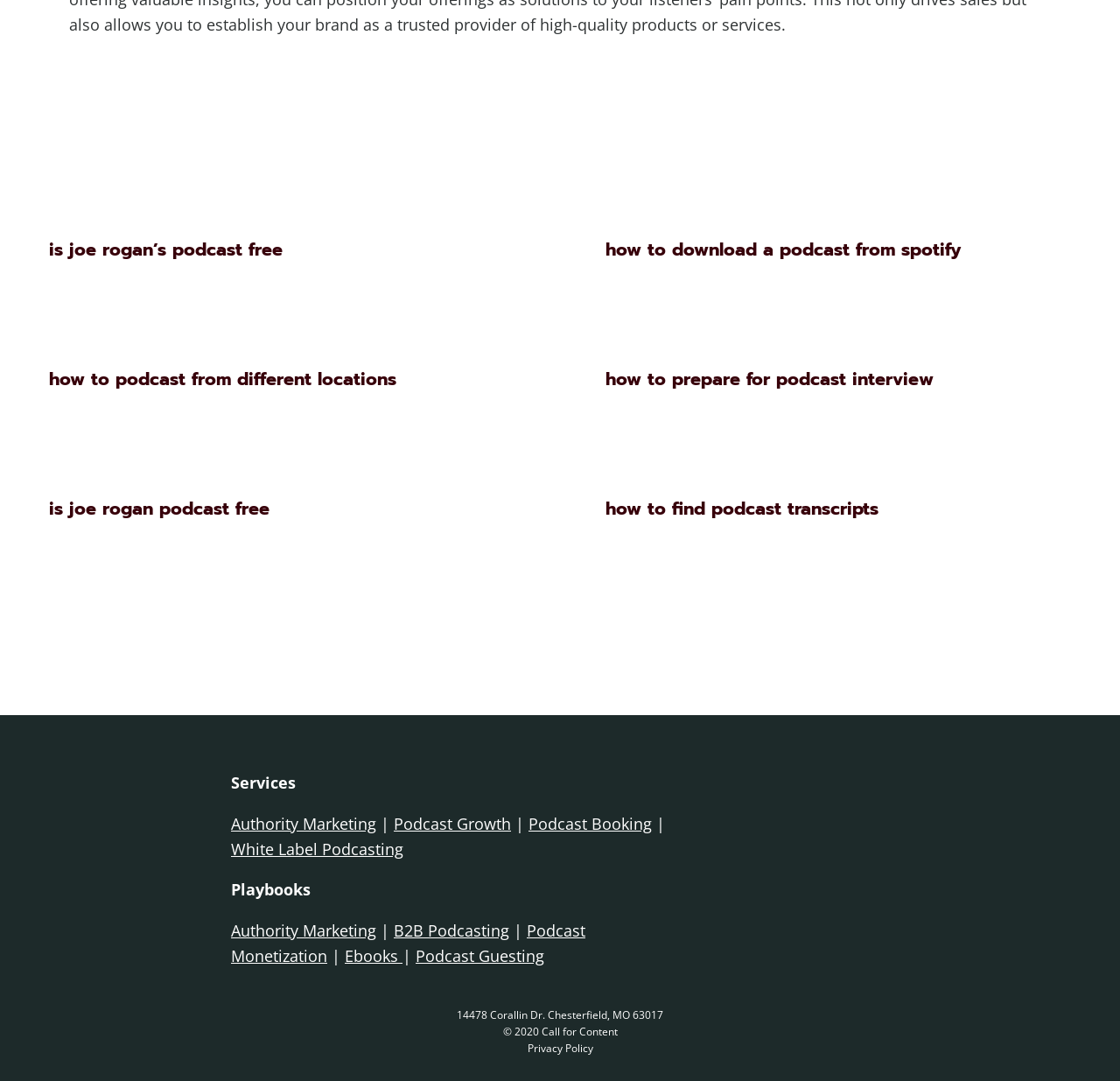Please identify the bounding box coordinates of the element's region that I should click in order to complete the following instruction: "click on 'how to download a podcast from spotify'". The bounding box coordinates consist of four float numbers between 0 and 1, i.e., [left, top, right, bottom].

[0.541, 0.219, 0.859, 0.243]